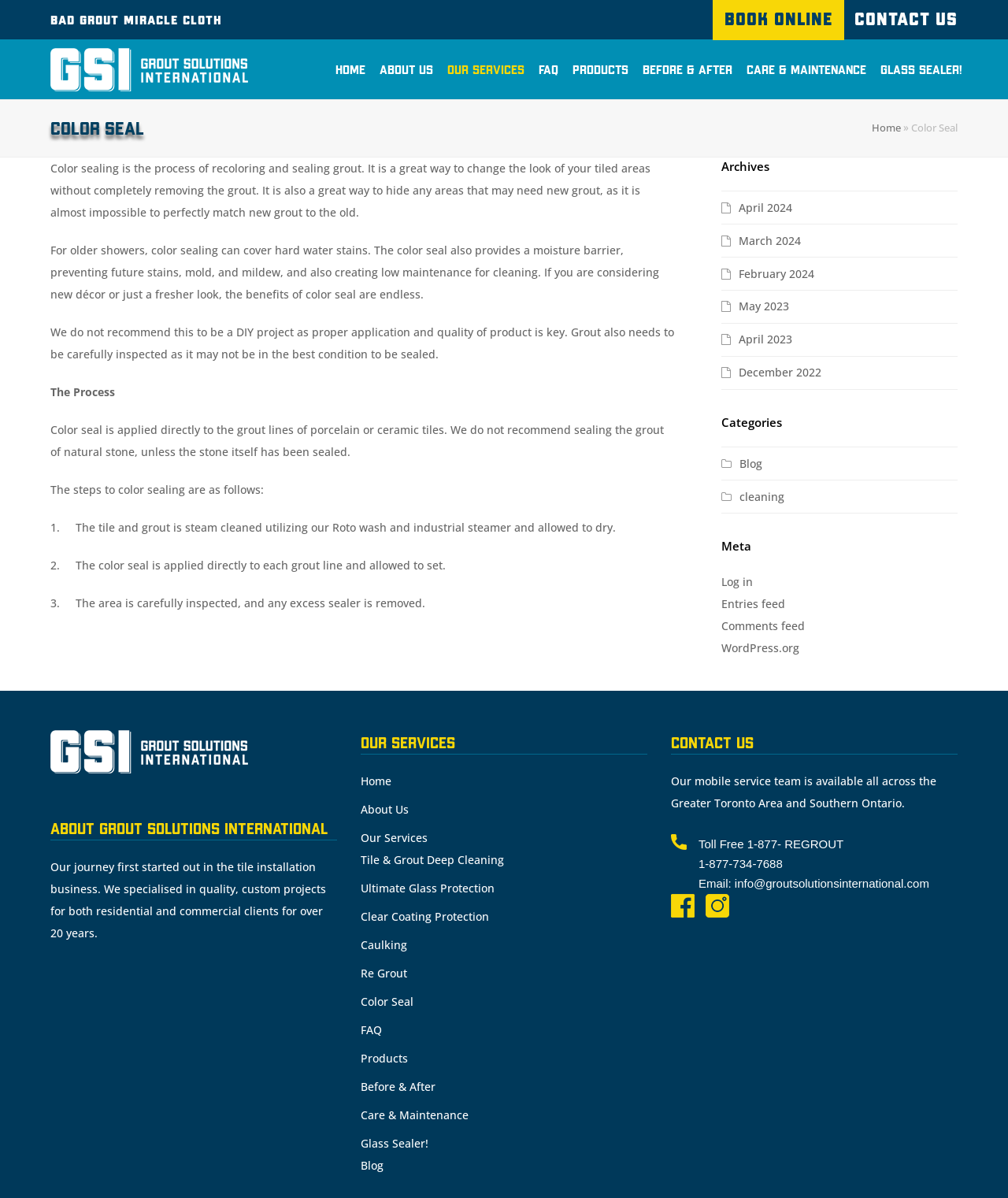Give a concise answer of one word or phrase to the question: 
How many links are there in the main menu?

9